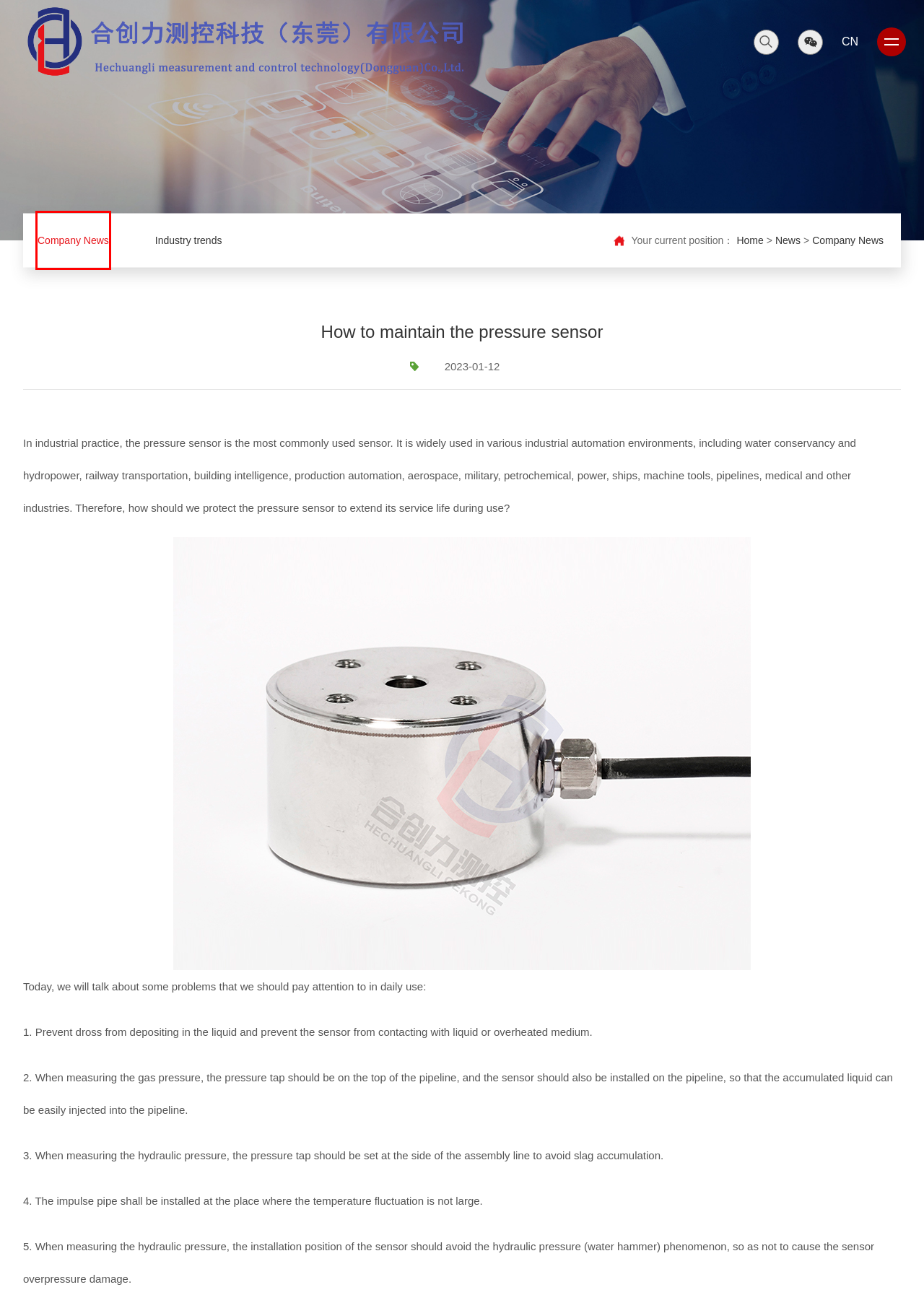Given a webpage screenshot with a UI element marked by a red bounding box, choose the description that best corresponds to the new webpage that will appear after clicking the element. The candidates are:
A. 称重传感器的应用与使用环境
B. Company News-合创力测控科技(东莞)有限公司_深圳称重传感器_东莞测力传感器厂家
C. 压力传感器如何保养-合创力测控科技(东莞)有限公司_深圳称重传感器_东莞测力传感器厂家
D. 张力测力传感器-合创力测控科技(东莞)有限公司_深圳称重传感器_东莞测力传感器厂家
E. 多维测力传感器-合创力测控科技(东莞)有限公司_深圳称重传感器_东莞测力传感器厂家
F. 称重测量传感器-合创力测控科技(东莞)有限公司_深圳称重传感器_东莞测力传感器厂家
G. Industry trends-合创力测控科技(东莞)有限公司_深圳称重传感器_东莞测力传感器厂家
H. 合创力测控科技(东莞)有限公司_称重测力传感器厂家

B